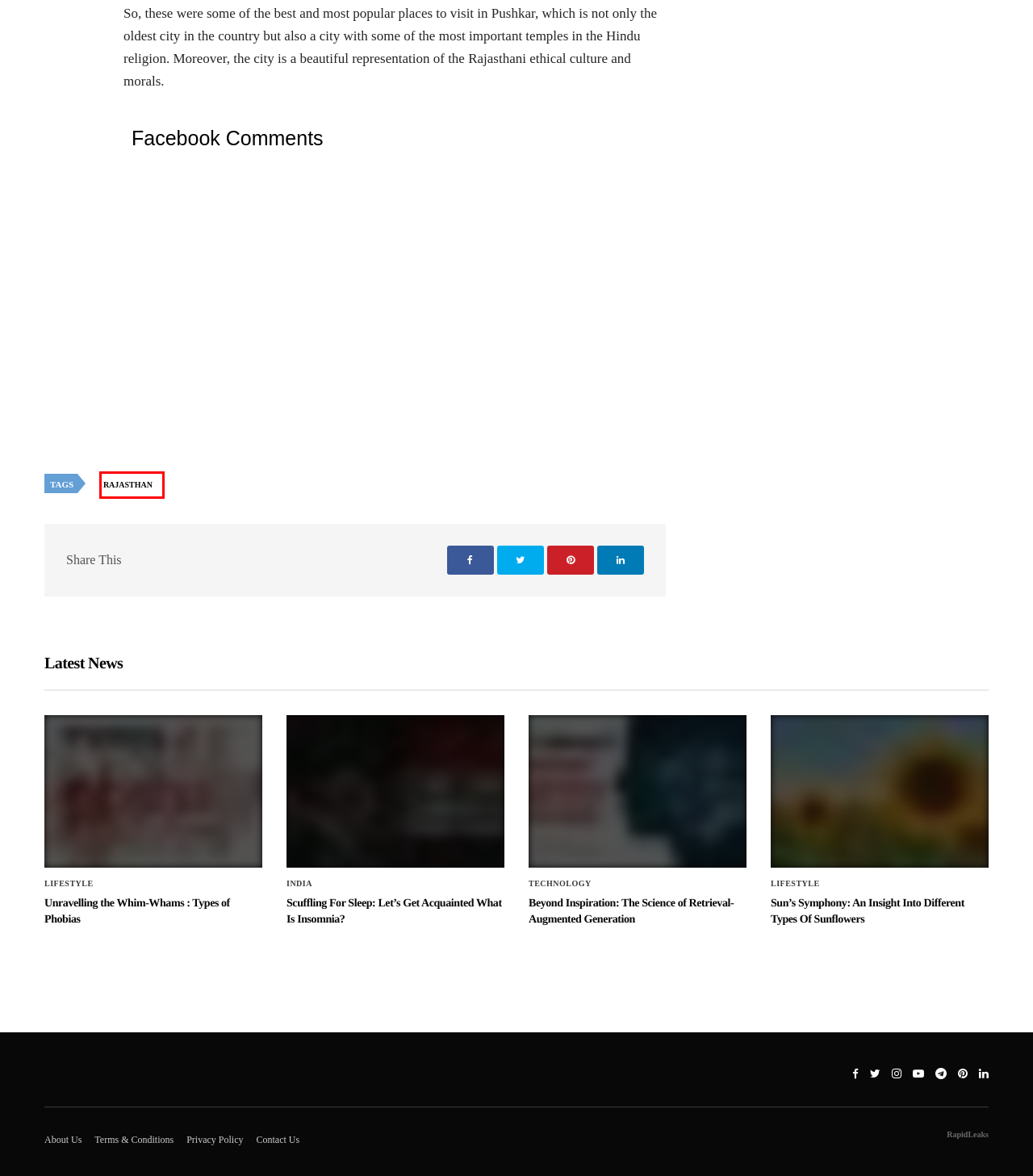Given a webpage screenshot with a UI element marked by a red bounding box, choose the description that best corresponds to the new webpage that will appear after clicking the element. The candidates are:
A. What Is Insomnia? | Symptoms, Causes & treatment
B. Beyond Inspiration: The Science of Retrieval-Augmented Generation
C. Privacy Policy - RapidLeaks
D. Types Of Phobias & Fears : Its Symptoms And Diagnosis.
E. About Us
F. Rajasthan Archives - RapidLeaksIndia
G. Terms and Conditions - RapidLeaks
H. Different Types Of Sunflowers | Varieties Of Sunflowers

F